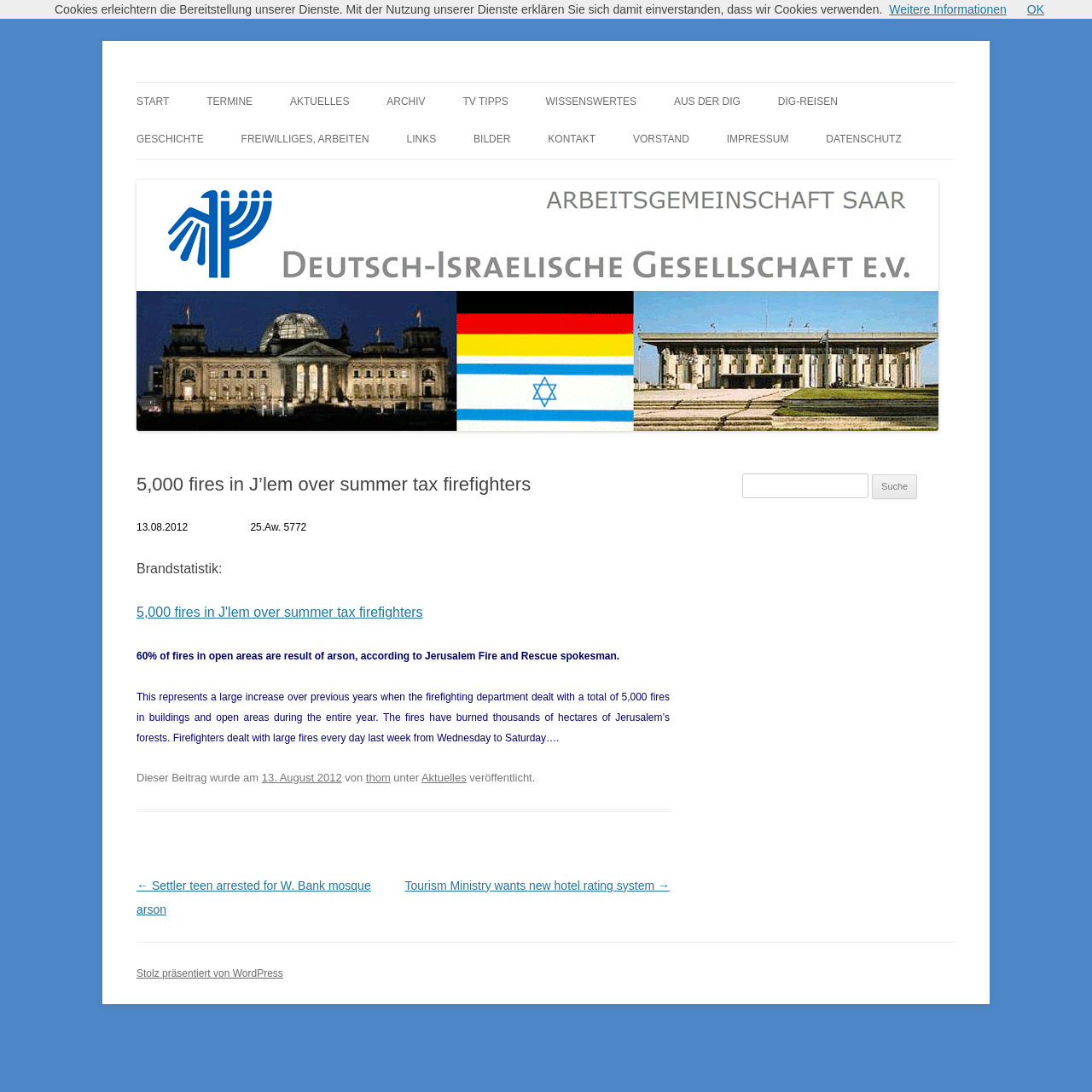Could you provide the bounding box coordinates for the portion of the screen to click to complete this instruction: "Read the article '5,000 fires in J’lem over summer tax firefighters'"?

[0.125, 0.433, 0.613, 0.454]